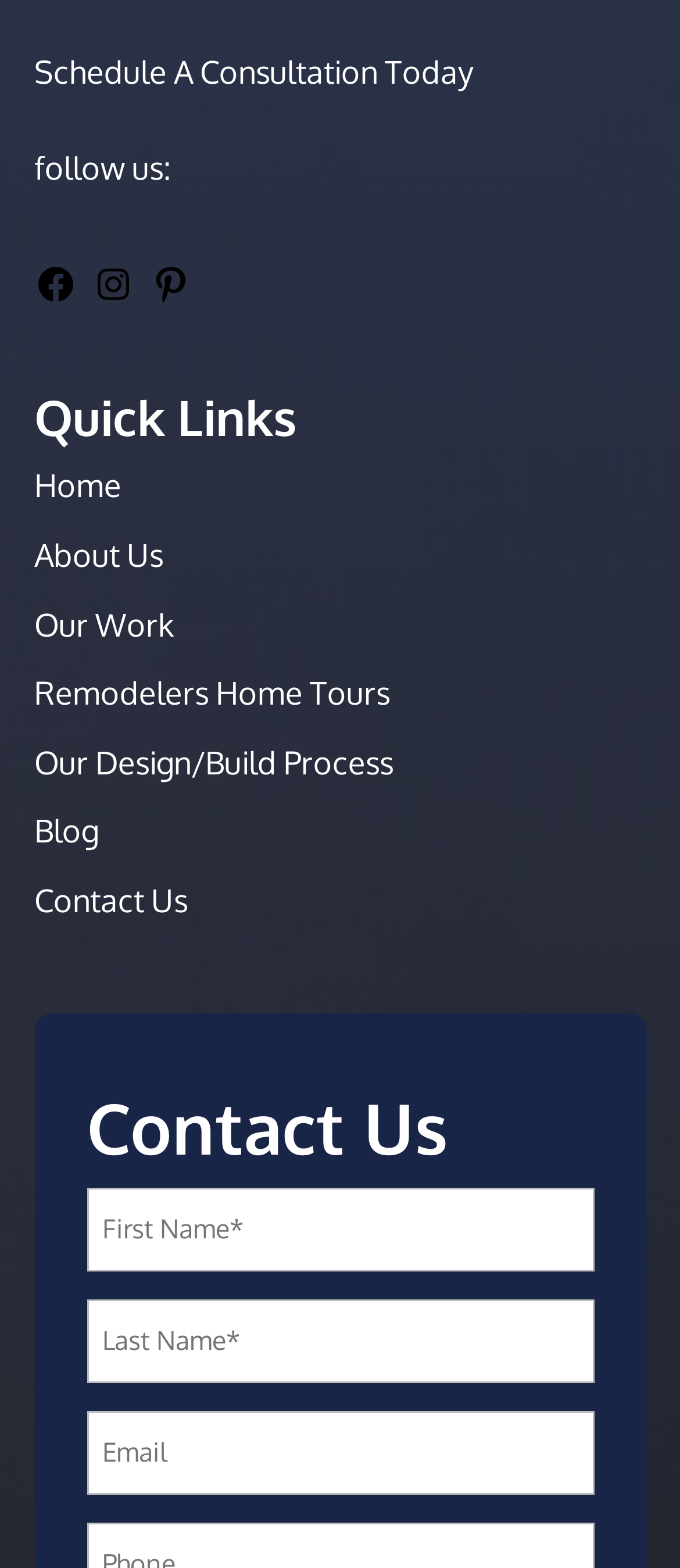Locate the UI element that matches the description name="input_1" placeholder="First Name*" in the webpage screenshot. Return the bounding box coordinates in the format (top-left x, top-left y, bottom-right x, bottom-right y), with values ranging from 0 to 1.

[0.127, 0.757, 0.873, 0.811]